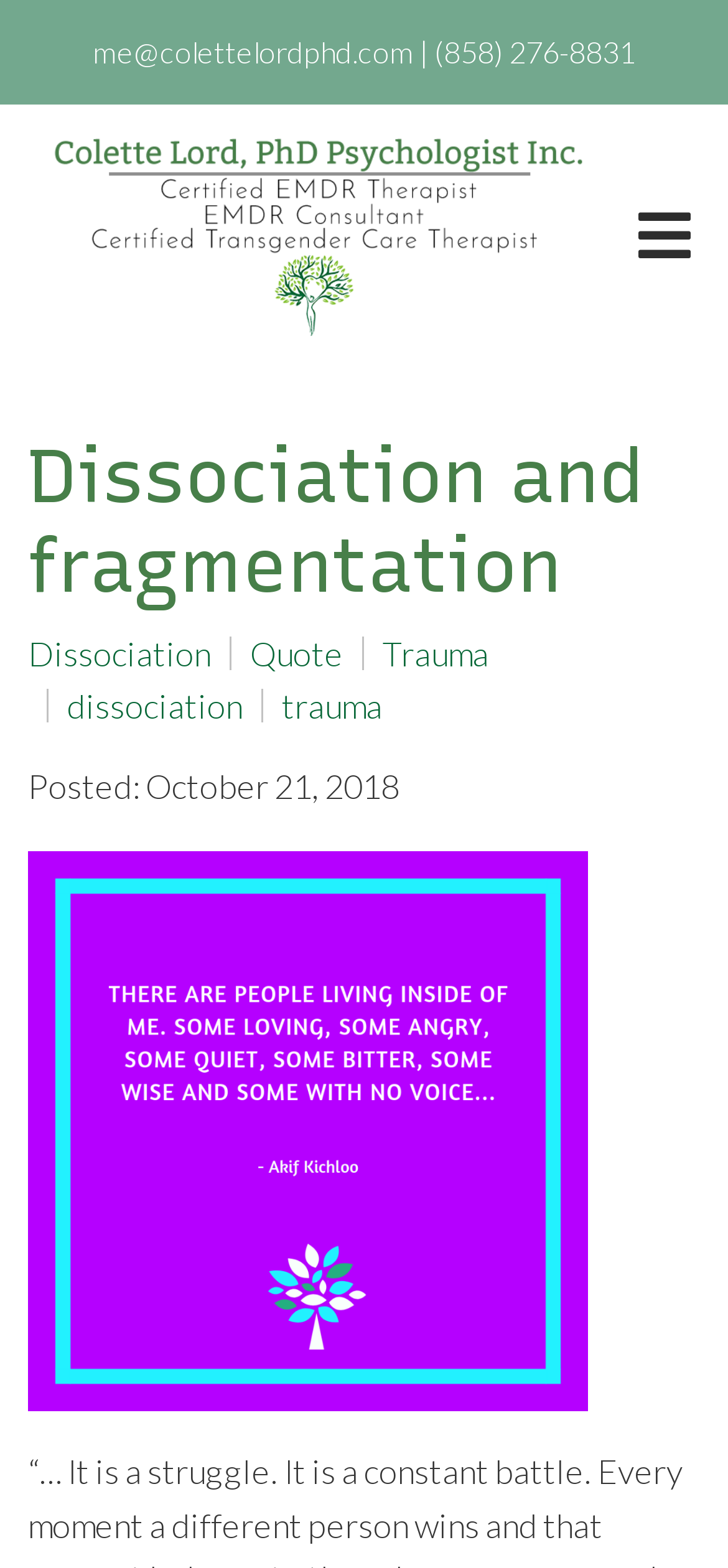Identify the bounding box coordinates of the element that should be clicked to fulfill this task: "view privacy policy". The coordinates should be provided as four float numbers between 0 and 1, i.e., [left, top, right, bottom].

None